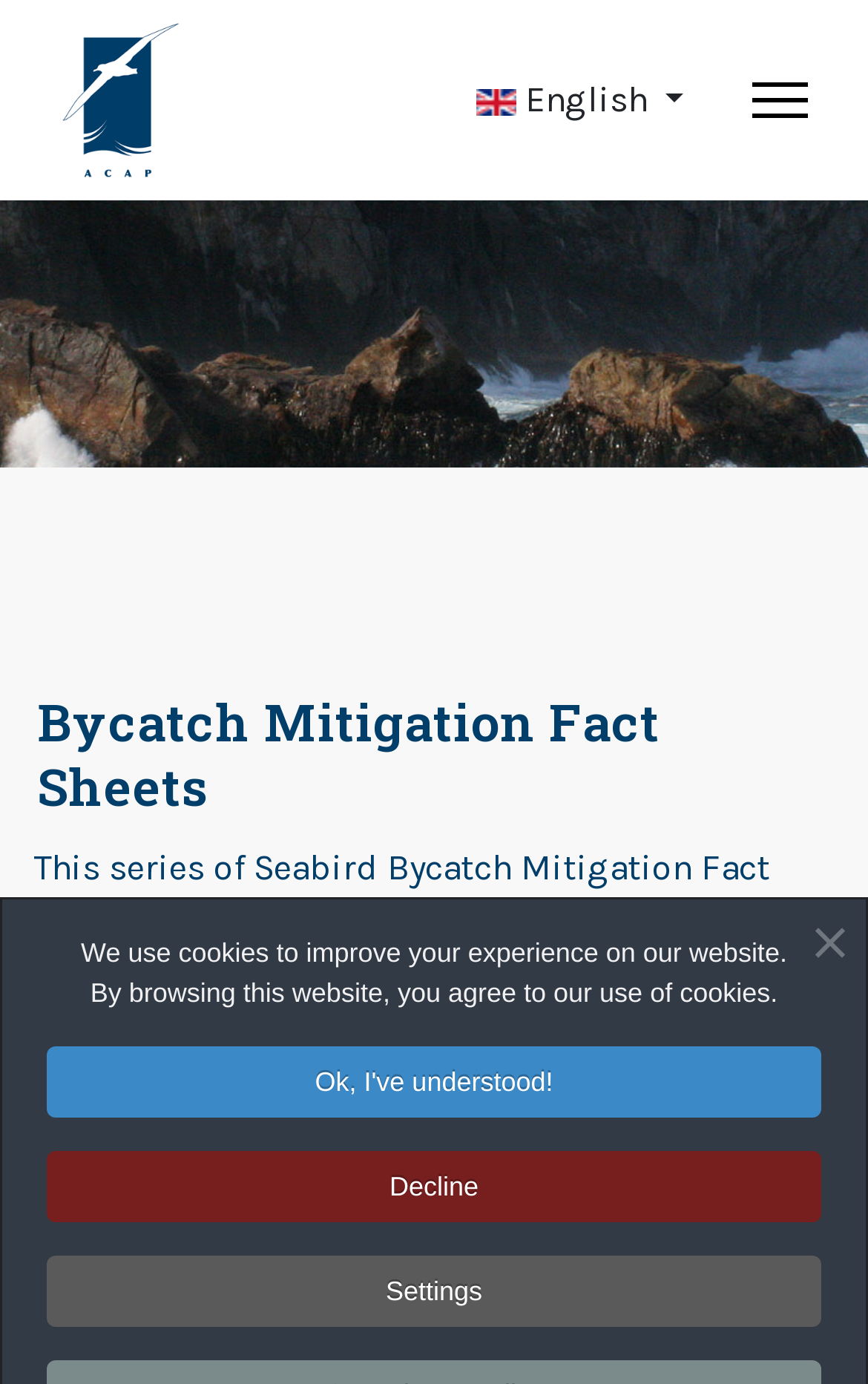Determine the bounding box of the UI element mentioned here: "parent_node: English aria-label="Menu" title="Menu"". The coordinates must be in the format [left, top, right, bottom] with values ranging from 0 to 1.

[0.867, 0.024, 0.931, 0.121]